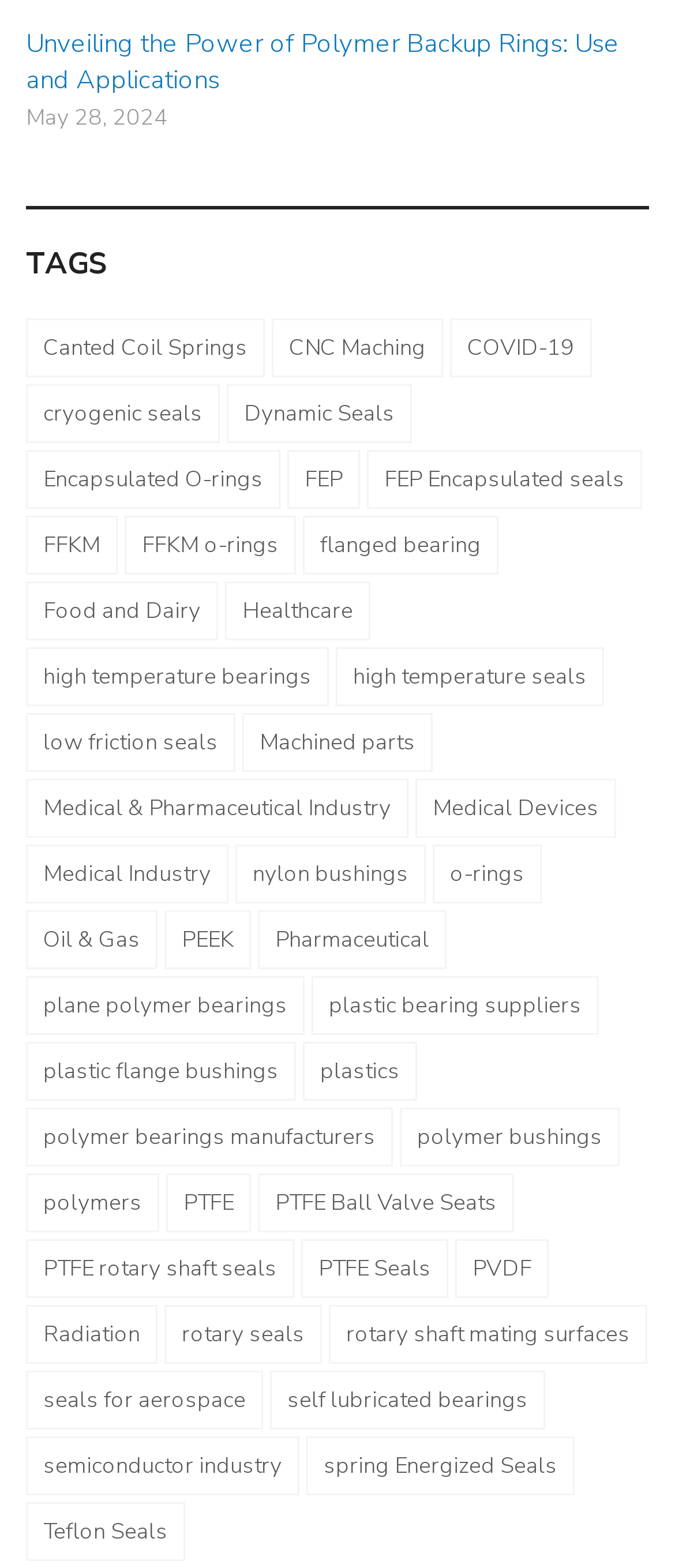Please reply to the following question using a single word or phrase: 
How many items are related to PTFE?

19 items